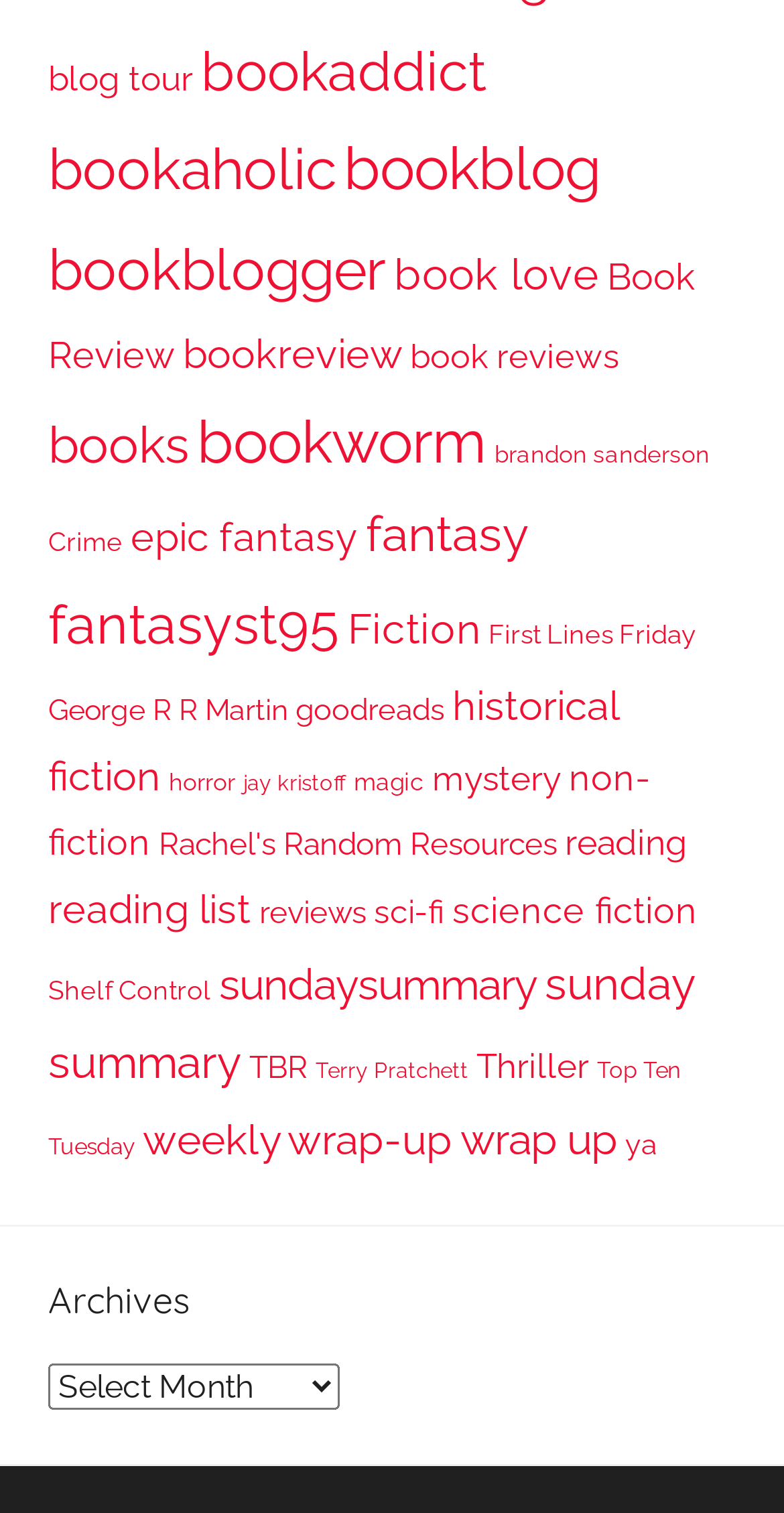Please identify the bounding box coordinates of the element I need to click to follow this instruction: "Select 'Archives' from the dropdown".

[0.062, 0.901, 0.433, 0.931]